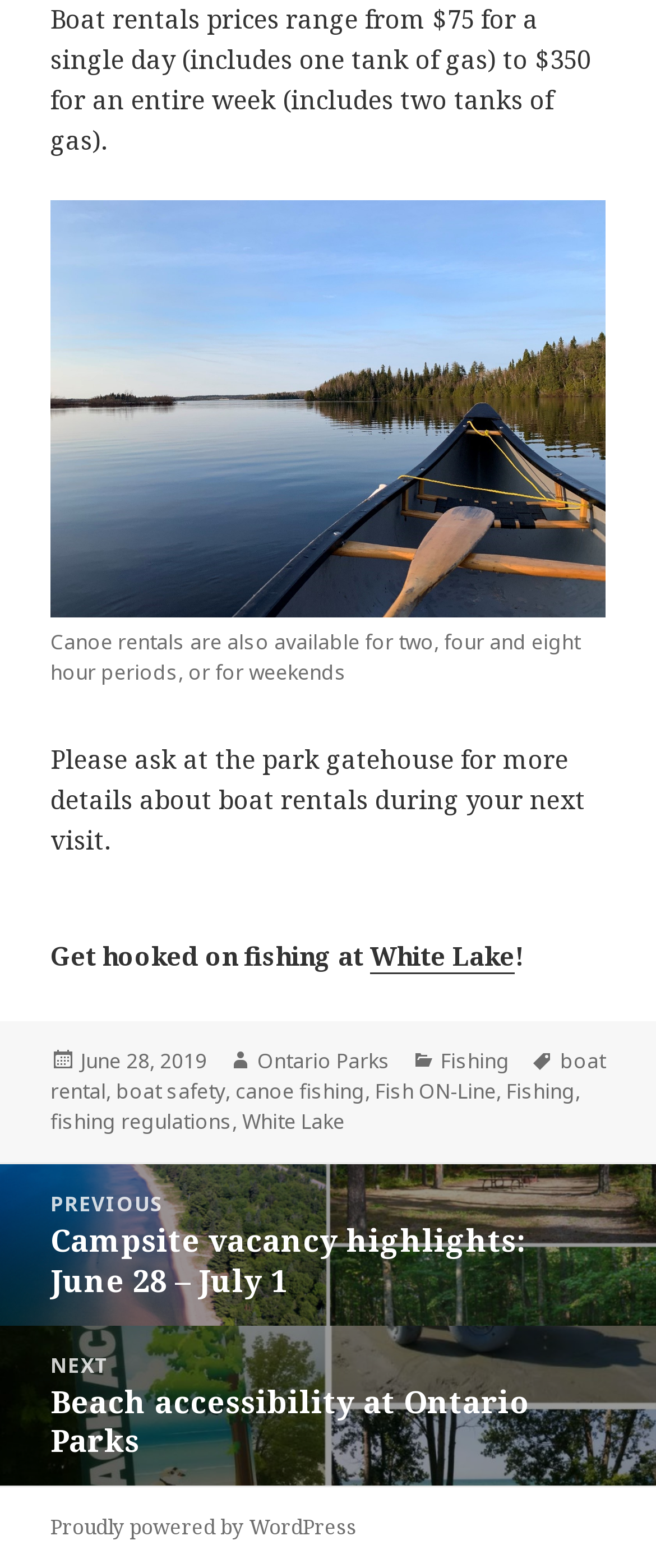Determine the bounding box coordinates of the region that needs to be clicked to achieve the task: "Check the categories of the post".

[0.672, 0.667, 0.836, 0.685]